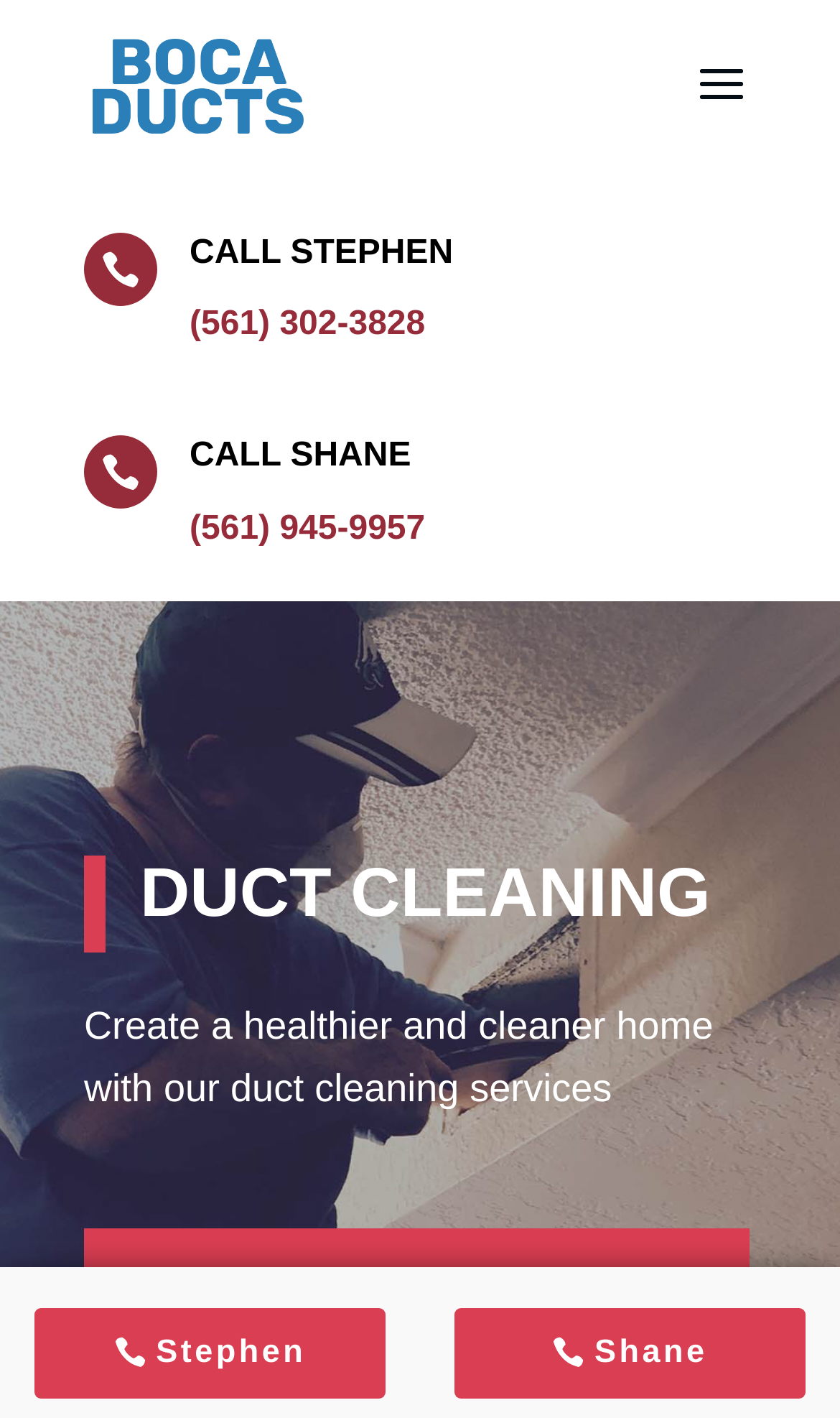Who are the contact persons?
Please provide a comprehensive answer based on the details in the screenshot.

The contact persons are Stephen and Shane, as indicated by the heading elements 'CALL STEPHEN' and 'CALL SHANE', as well as the link elements with their names and phone numbers.